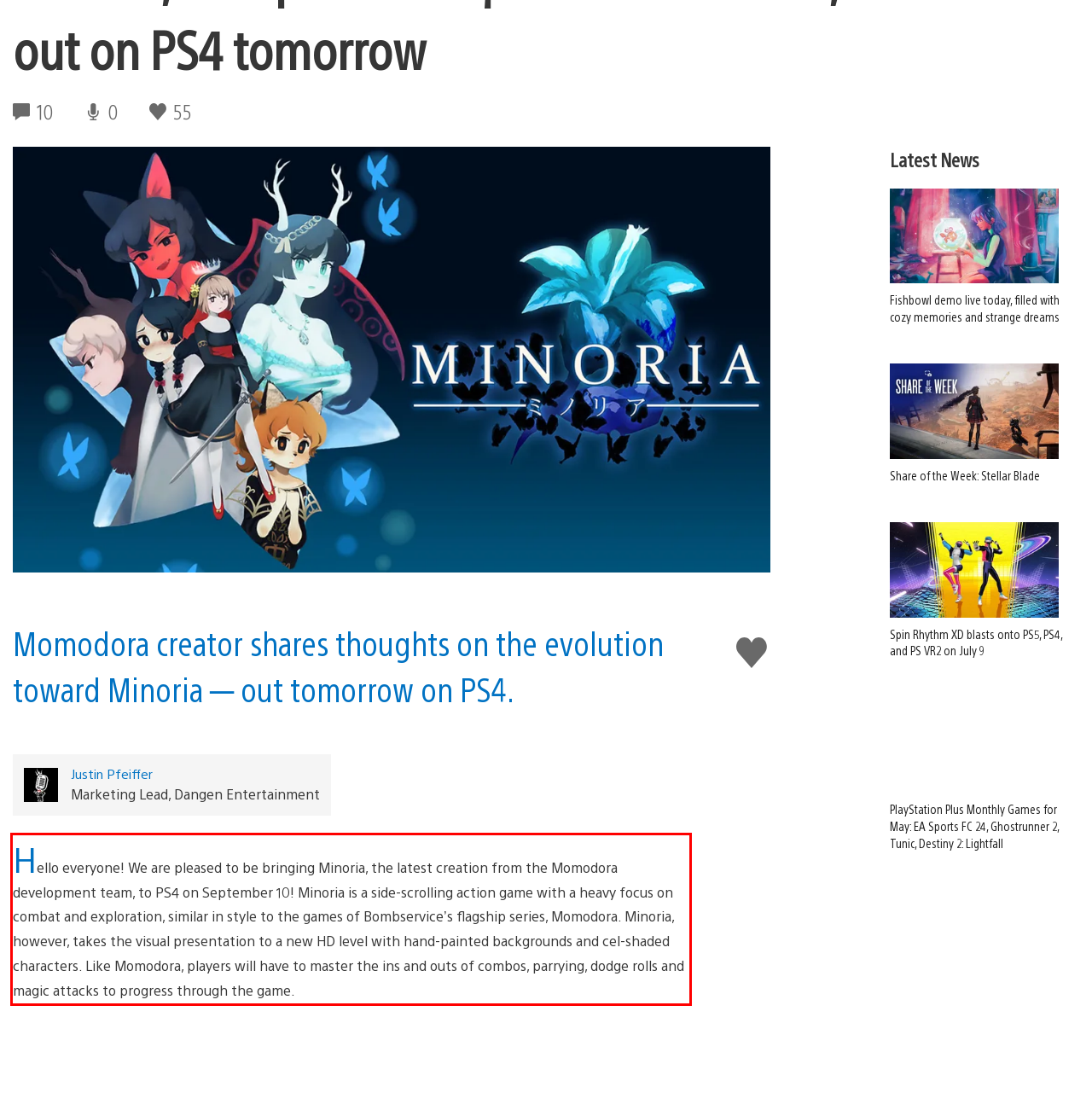Analyze the screenshot of the webpage and extract the text from the UI element that is inside the red bounding box.

Hello everyone! We are pleased to be bringing Minoria, the latest creation from the Momodora development team, to PS4 on September 10! Minoria is a side-scrolling action game with a heavy focus on combat and exploration, similar in style to the games of Bombservice’s flagship series, Momodora. Minoria, however, takes the visual presentation to a new HD level with hand-painted backgrounds and cel-shaded characters. Like Momodora, players will have to master the ins and outs of combos, parrying, dodge rolls and magic attacks to progress through the game.